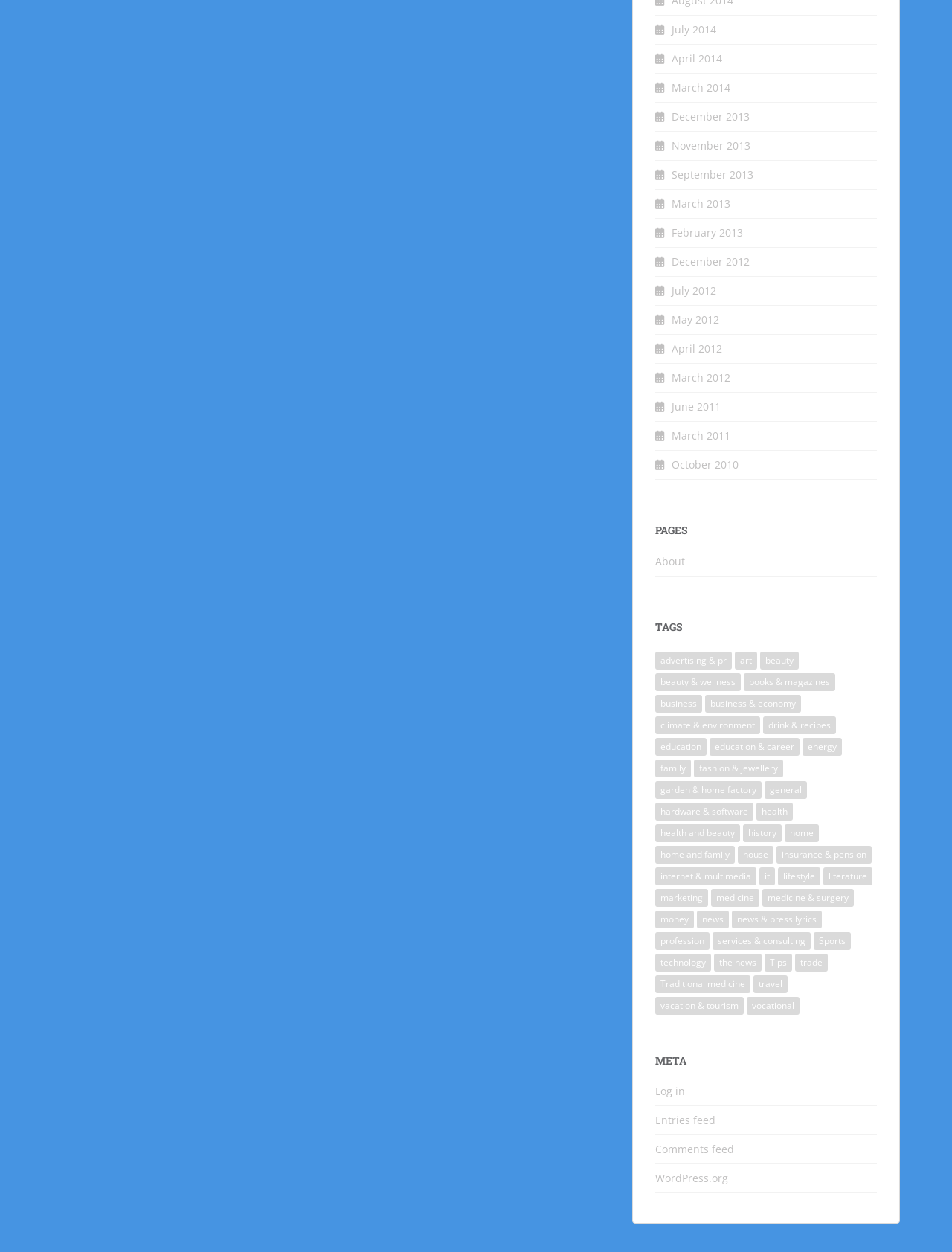Use a single word or phrase to answer this question: 
How many categories are listed under 'TAGS'?

30